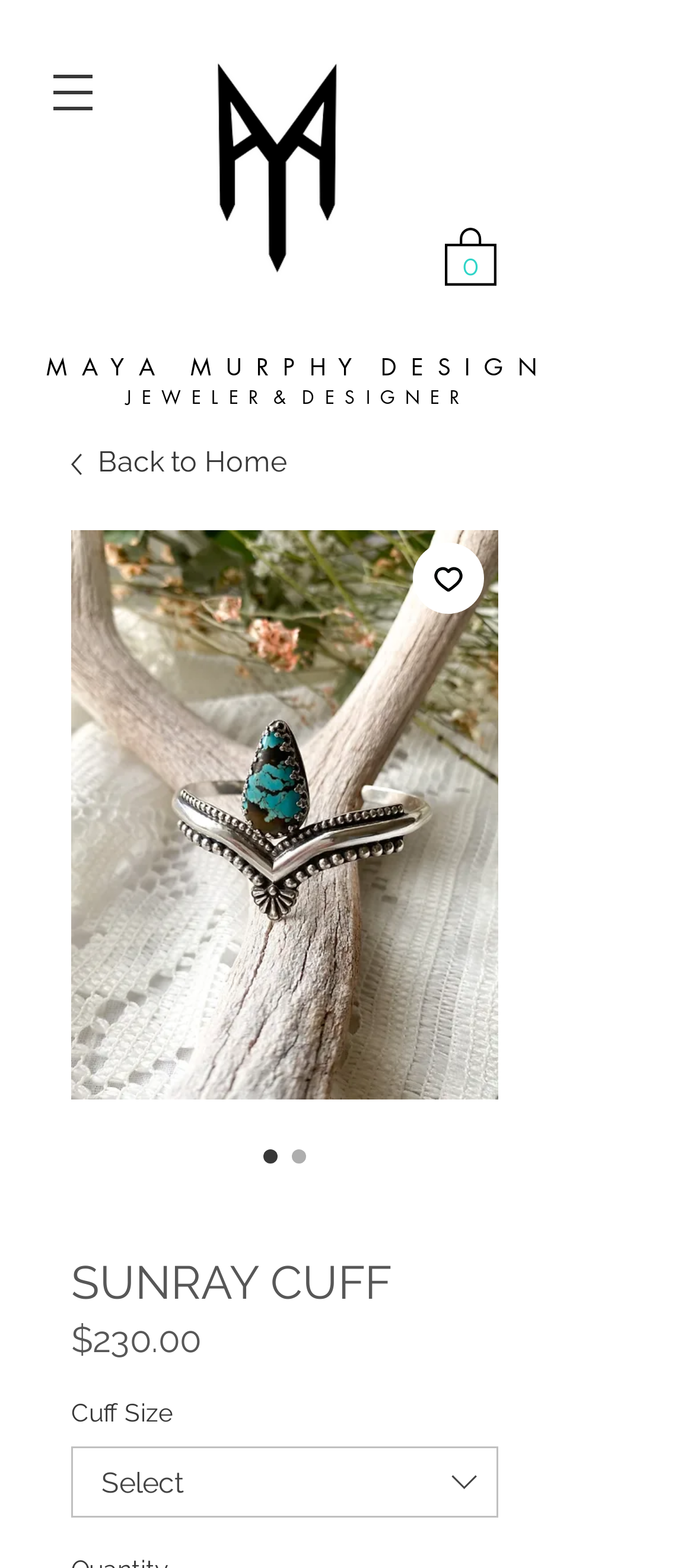Bounding box coordinates are specified in the format (top-left x, top-left y, bottom-right x, bottom-right y). All values are floating point numbers bounded between 0 and 1. Please provide the bounding box coordinate of the region this sentence describes: 0

[0.641, 0.143, 0.715, 0.182]